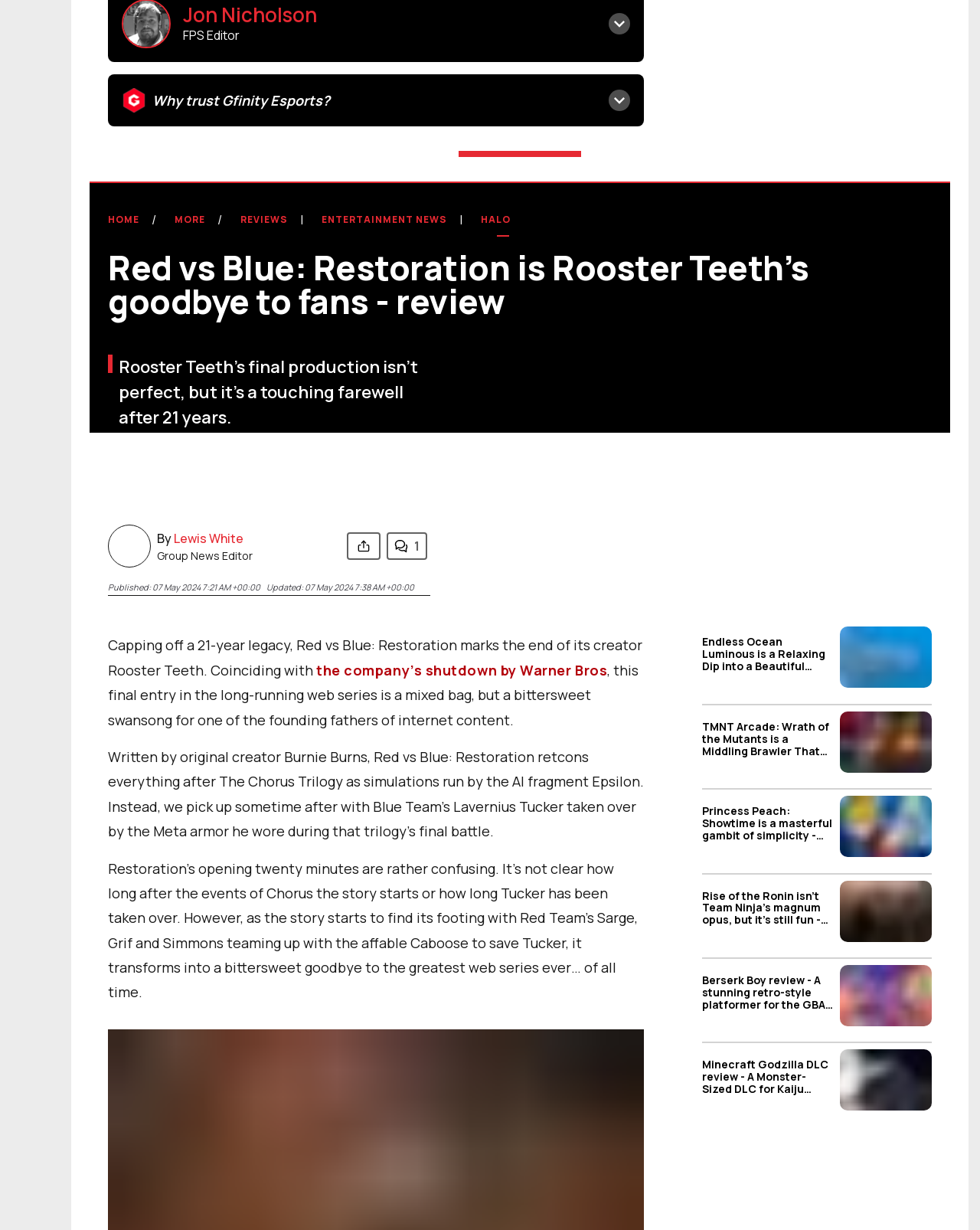Reply to the question below using a single word or brief phrase:
What is the name of the FPS editor?

Jon Nicholson